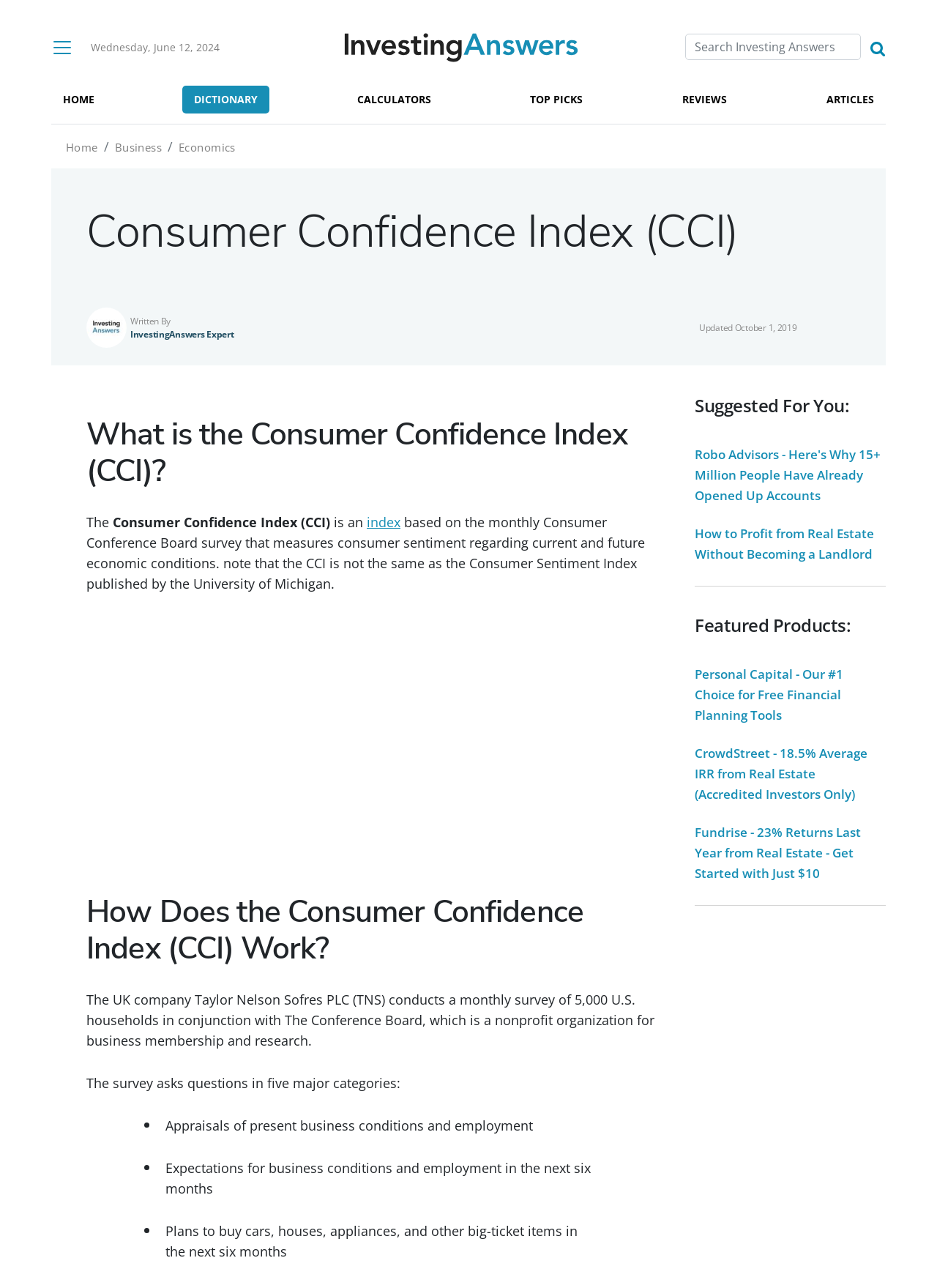Who conducts the survey?
Please ensure your answer is as detailed and informative as possible.

According to the webpage, the survey is conducted by Taylor Nelson Sofres PLC (TNS) in conjunction with The Conference Board, a nonprofit organization for business membership and research.